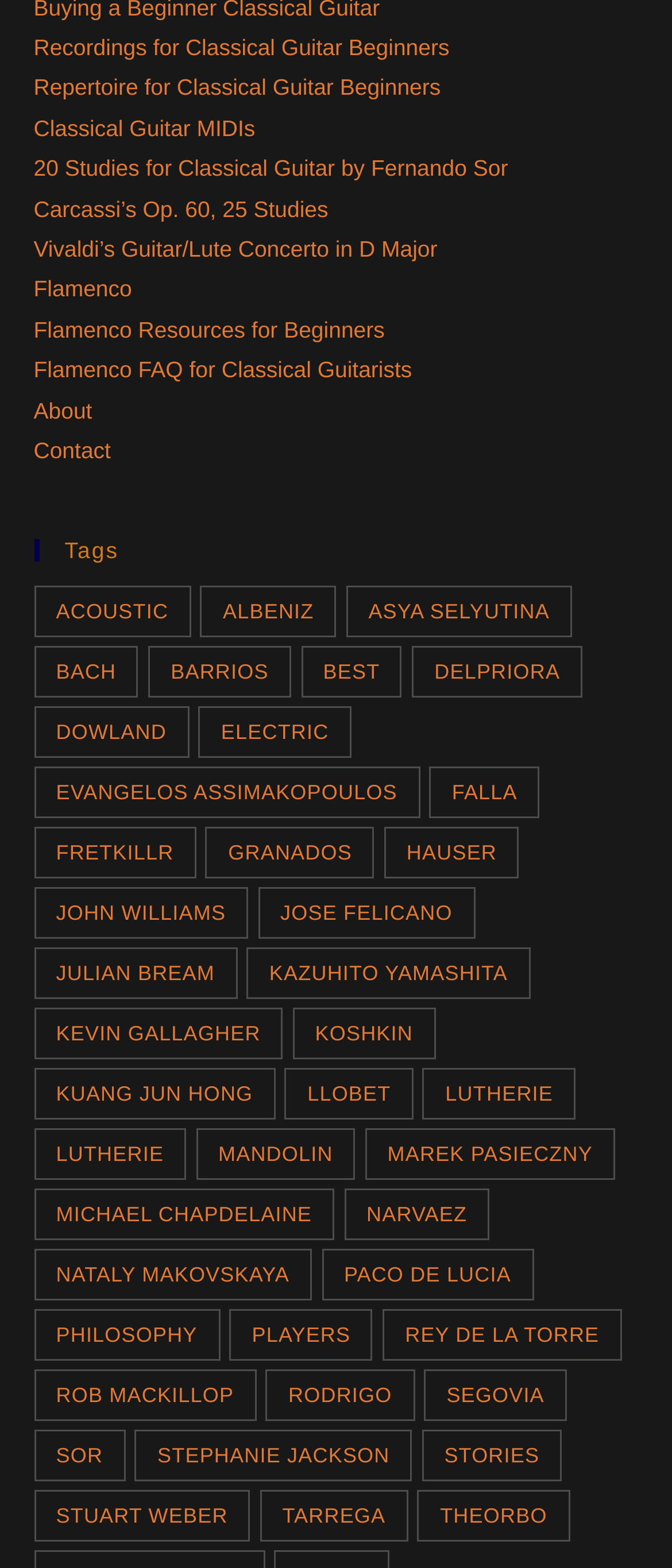How many tags are listed on the webpage?
Refer to the image and give a detailed response to the question.

By counting the number of links under the 'Tags' heading, we can determine that there are 24 tags listed on the webpage.